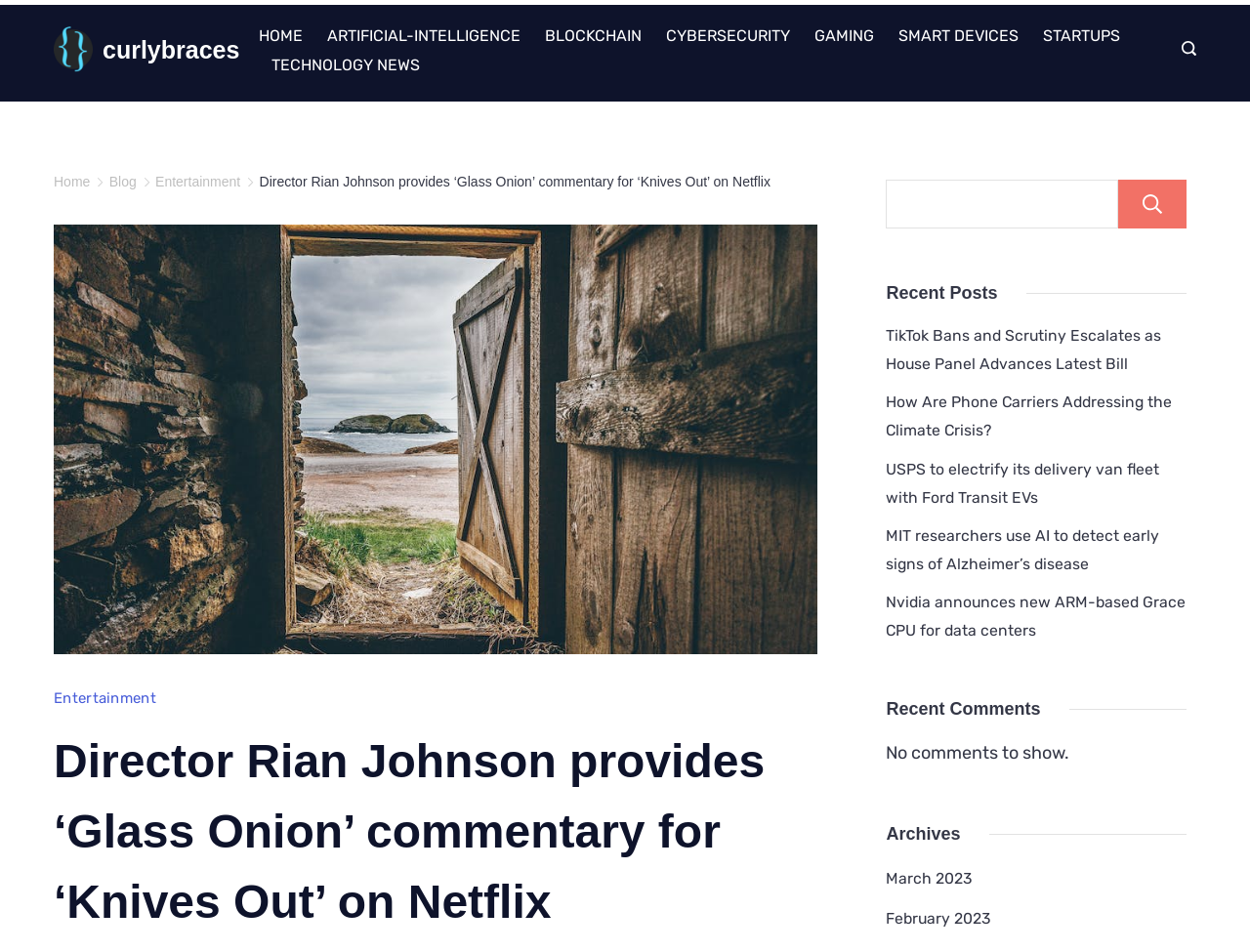What is the name of the director mentioned in the article?
Please give a detailed and elaborate answer to the question.

The article mentions the director Rian Johnson, who provided a special audio commentary called 'Glass Onion' for the movie 'Knives Out' on Netflix.